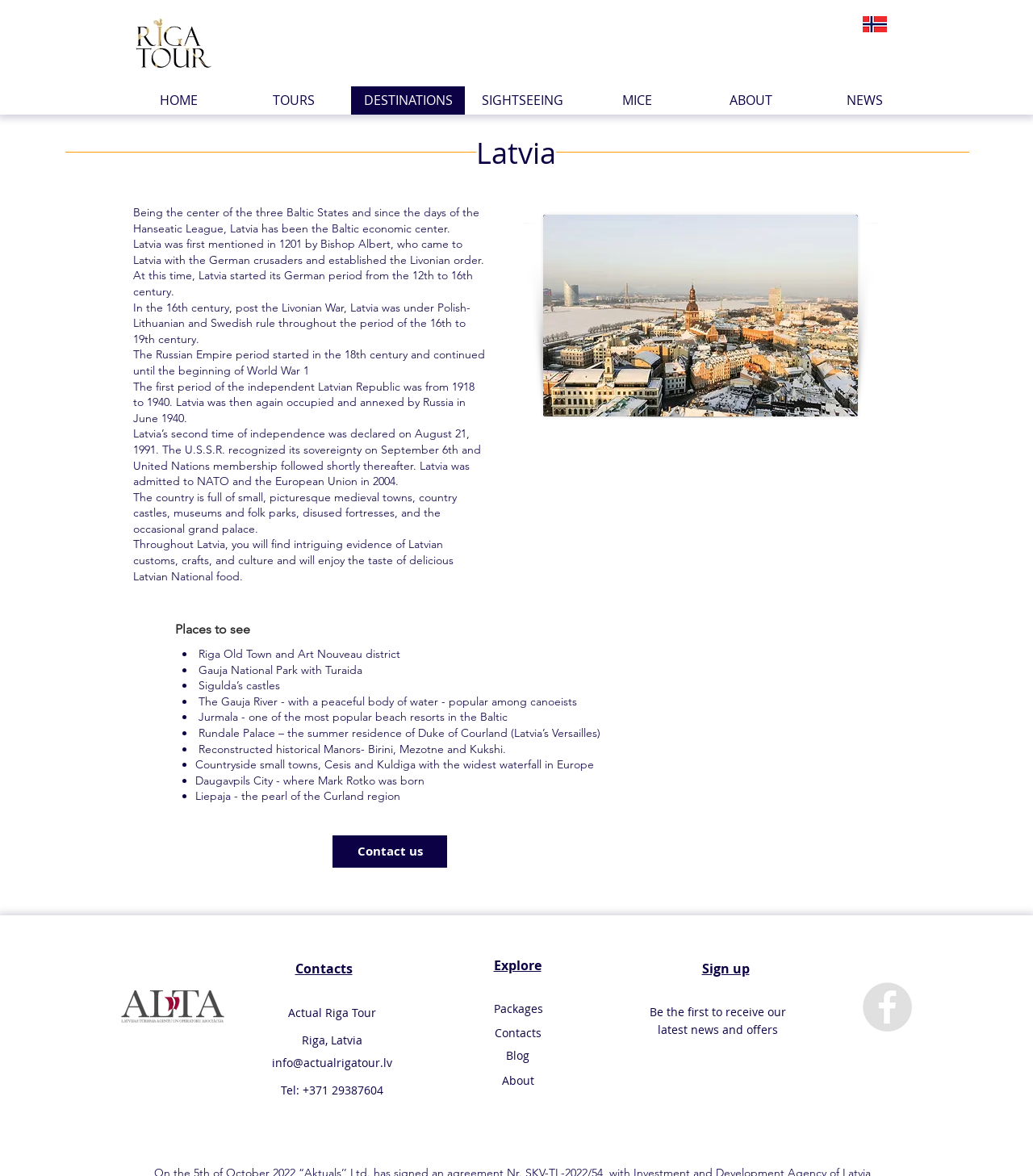Determine the bounding box coordinates for the area you should click to complete the following instruction: "View the 'Riga Winter' image".

[0.526, 0.183, 0.83, 0.354]